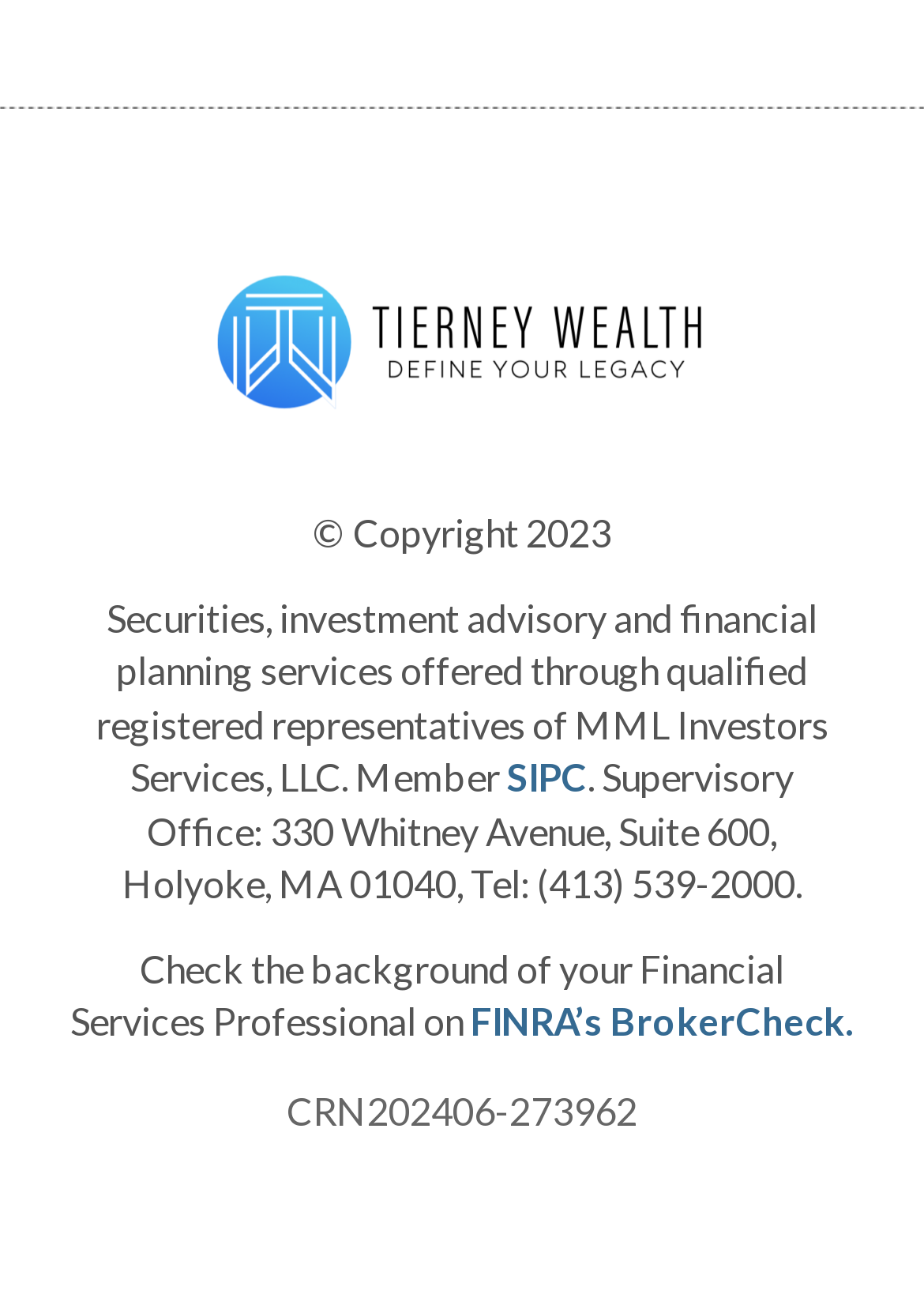From the image, can you give a detailed response to the question below:
What is the name of the organization offering securities?

The name of the organization offering securities can be found in the StaticText element 'Securities, investment advisory and financial planning services offered through qualified registered representatives of MML Investors Services, LLC.' which is located in the middle of the webpage.